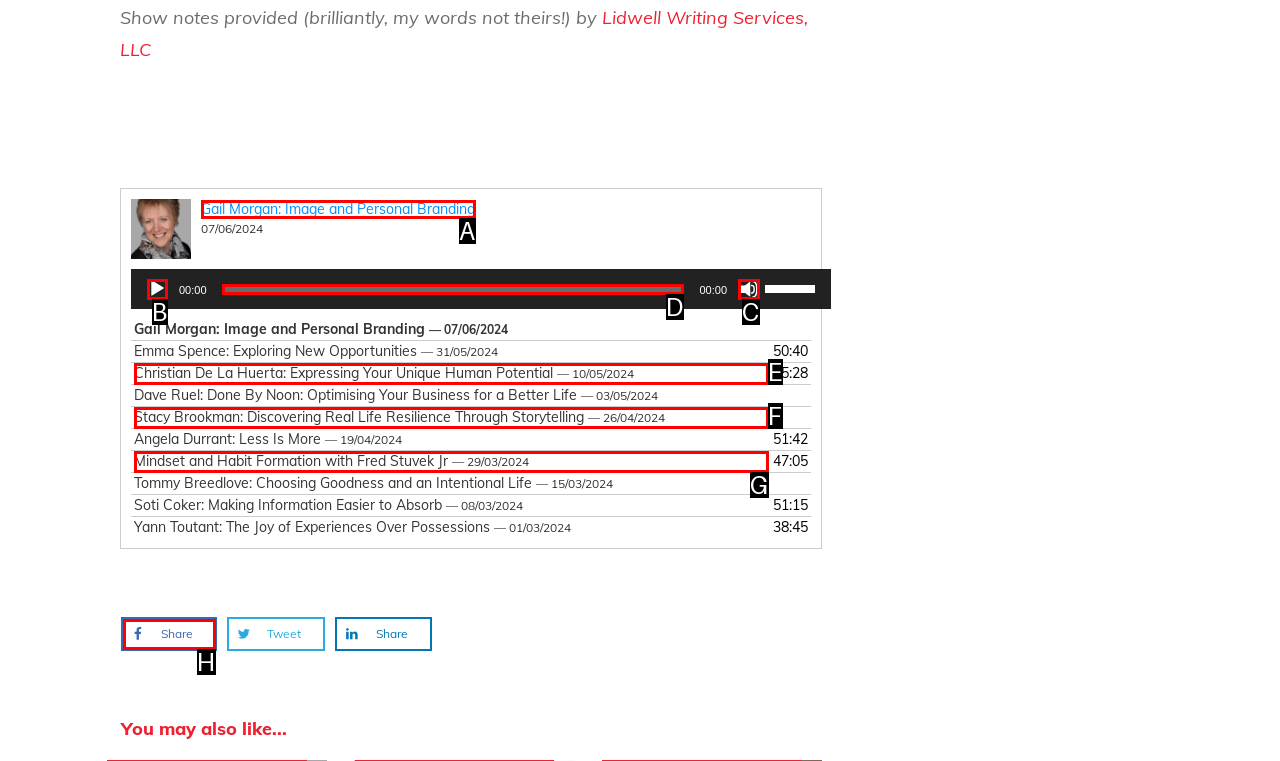Tell me the letter of the UI element to click in order to accomplish the following task: Mute the audio
Answer with the letter of the chosen option from the given choices directly.

C